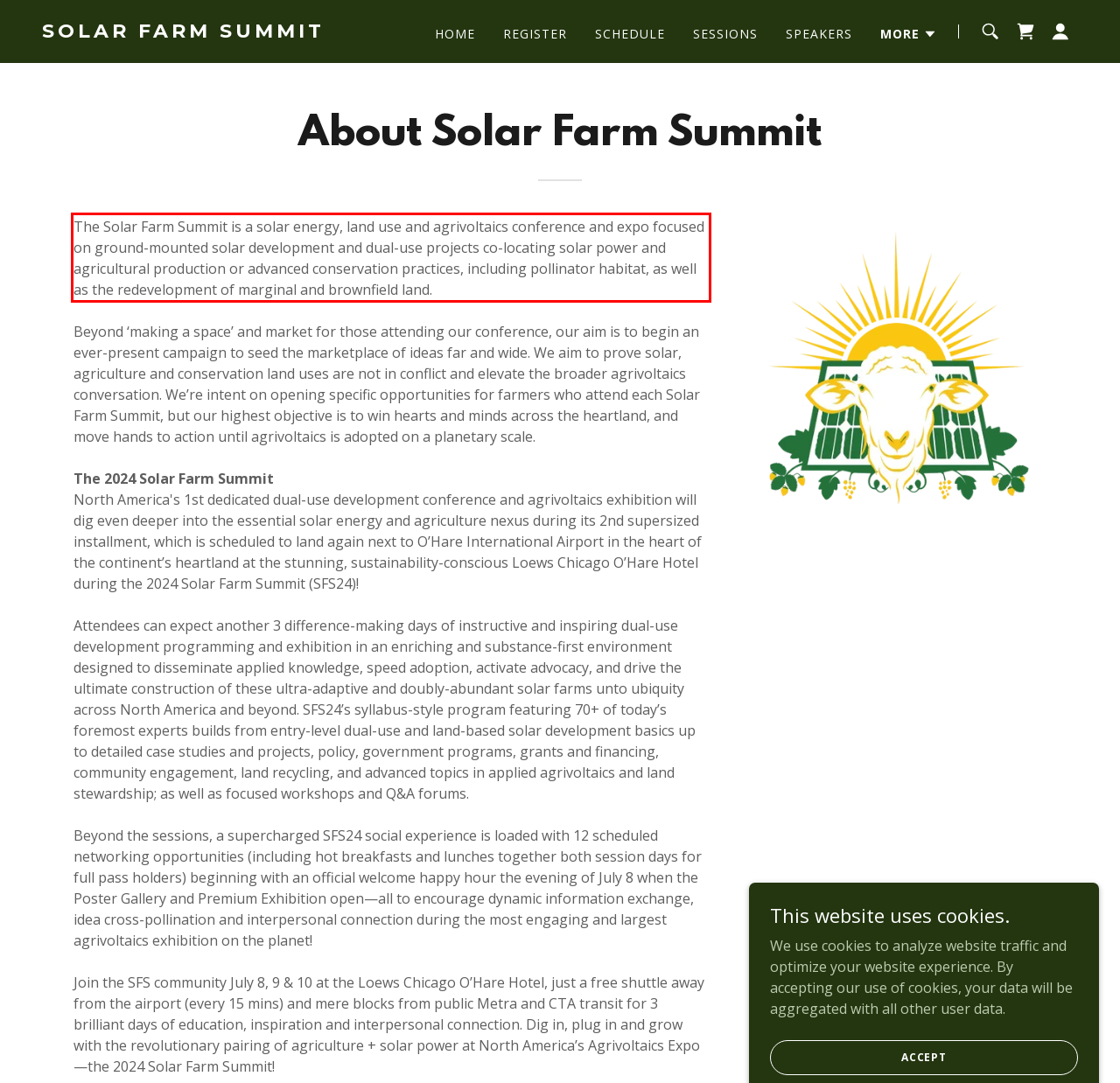Analyze the screenshot of the webpage and extract the text from the UI element that is inside the red bounding box.

T﻿he Solar Farm Summit is a solar energy, land use and agrivoltaics conference and expo focused on ground-mounted solar development and dual-use projects co-locating solar power and agricultural production or advanced conservation practices, including pollinator habitat, as well as the redevelopment of marginal and brownfield land.